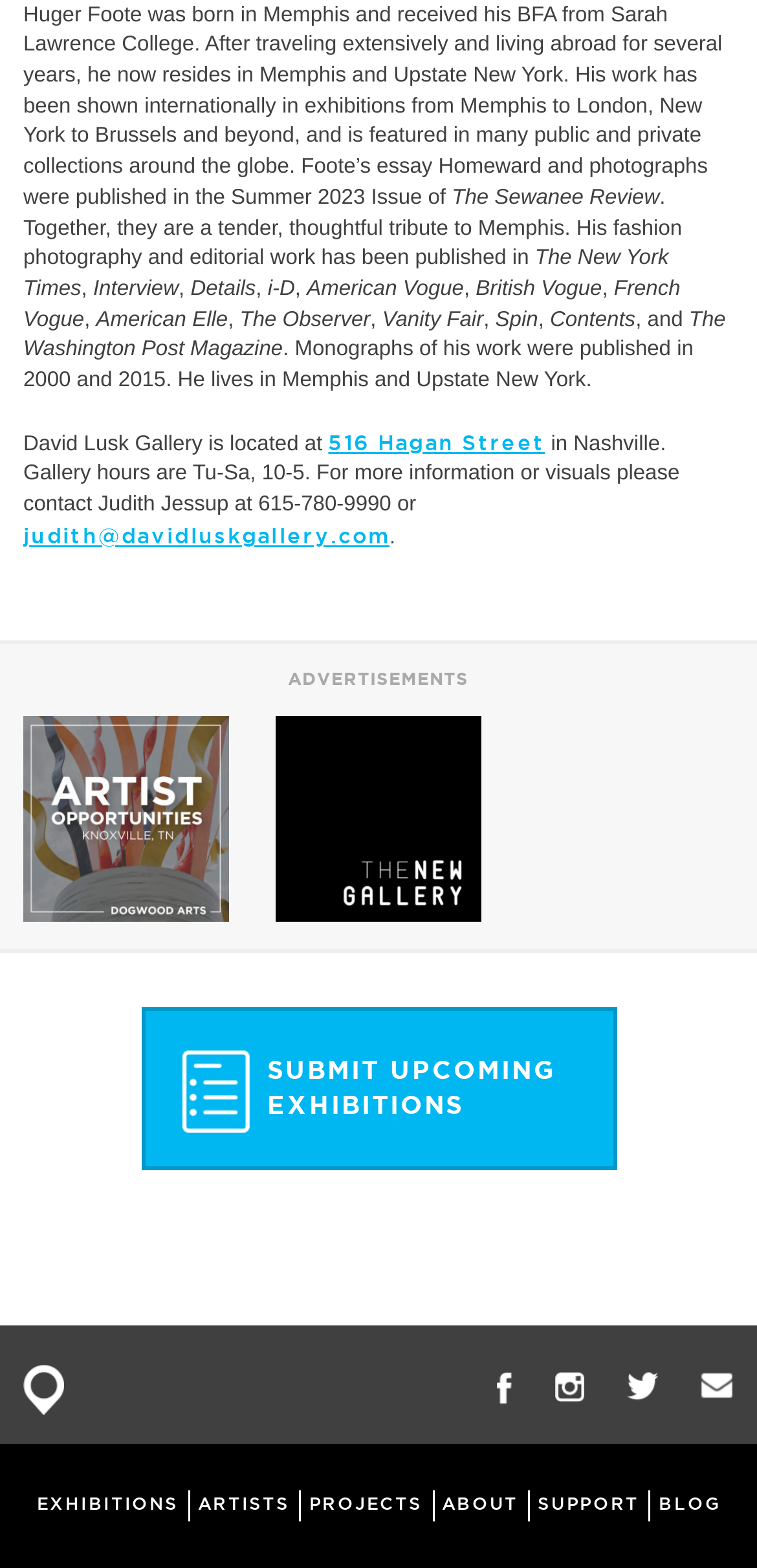What publications has Huger Foote's work been featured in?
Refer to the image and give a detailed answer to the question.

The webpage lists several publications where Huger Foote's work has been featured, including the New York Times, Interview, Details, i-D, American Vogue, British Vogue, French Vogue, American Elle, The Observer, Vanity Fair, Spin, and The Washington Post Magazine. Therefore, Huger Foote's work has been featured in these publications.